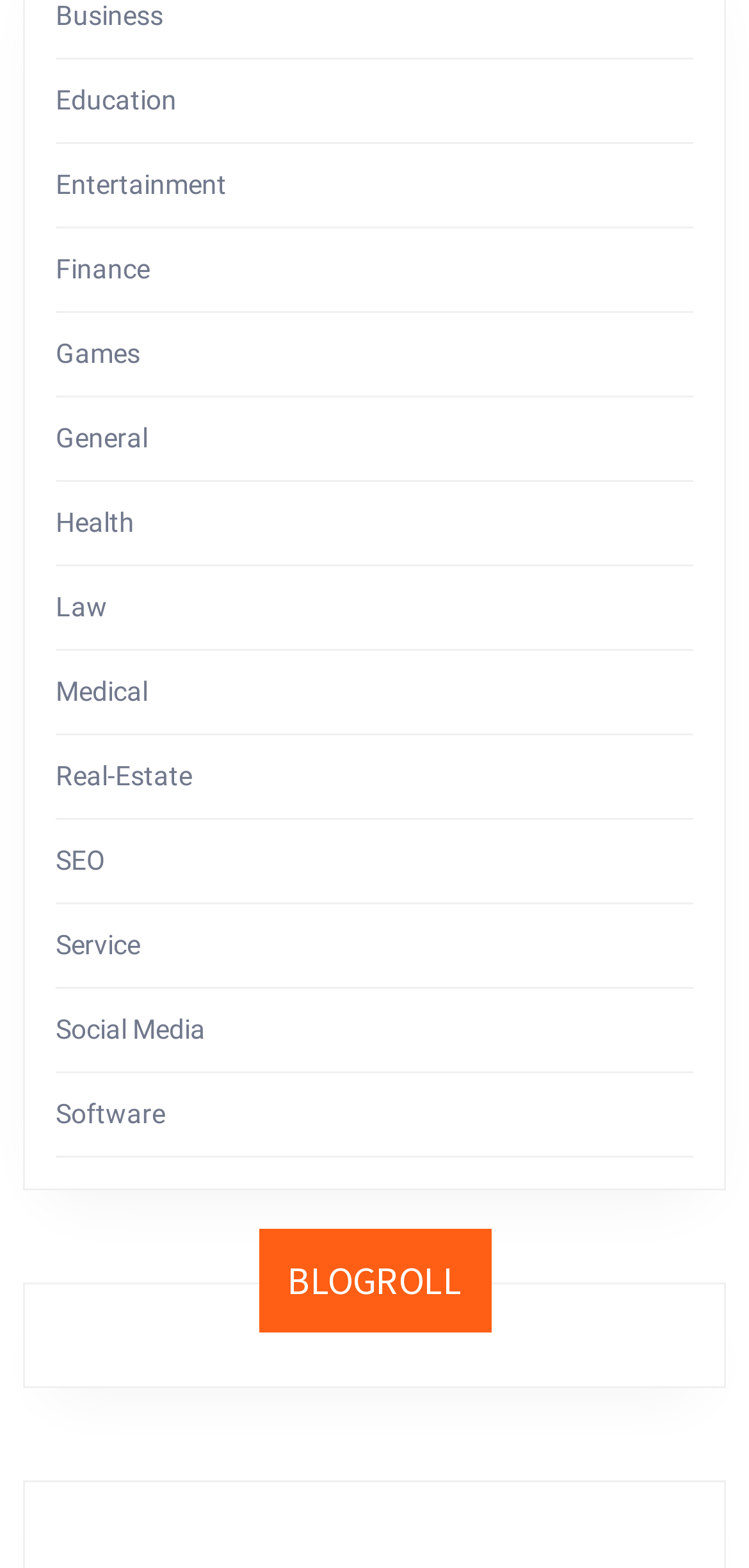Provide the bounding box coordinates of the section that needs to be clicked to accomplish the following instruction: "Click on Business."

[0.074, 0.0, 0.218, 0.02]